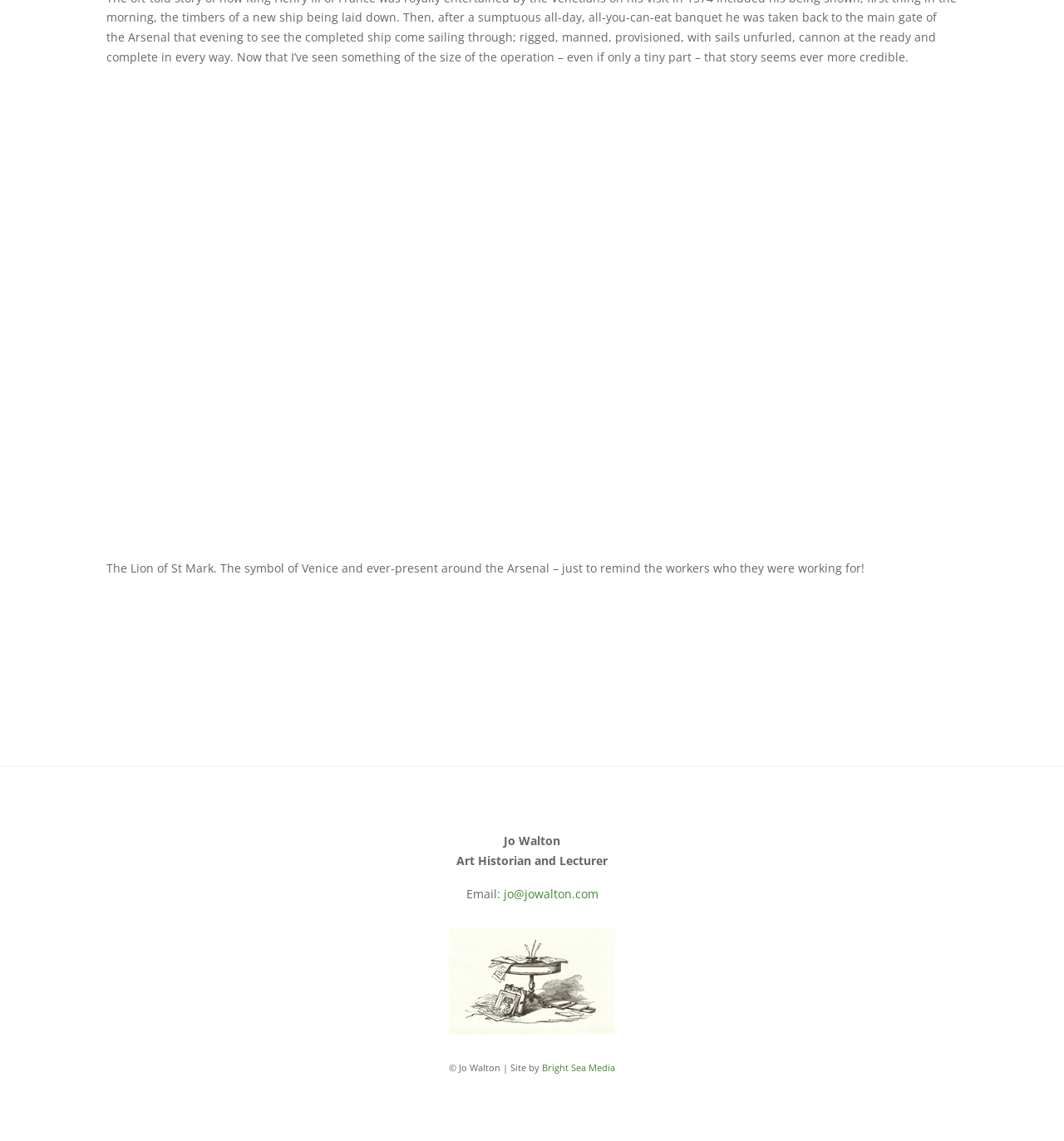What is the email address of Jo Walton?
Provide a one-word or short-phrase answer based on the image.

jo@jowalton.com